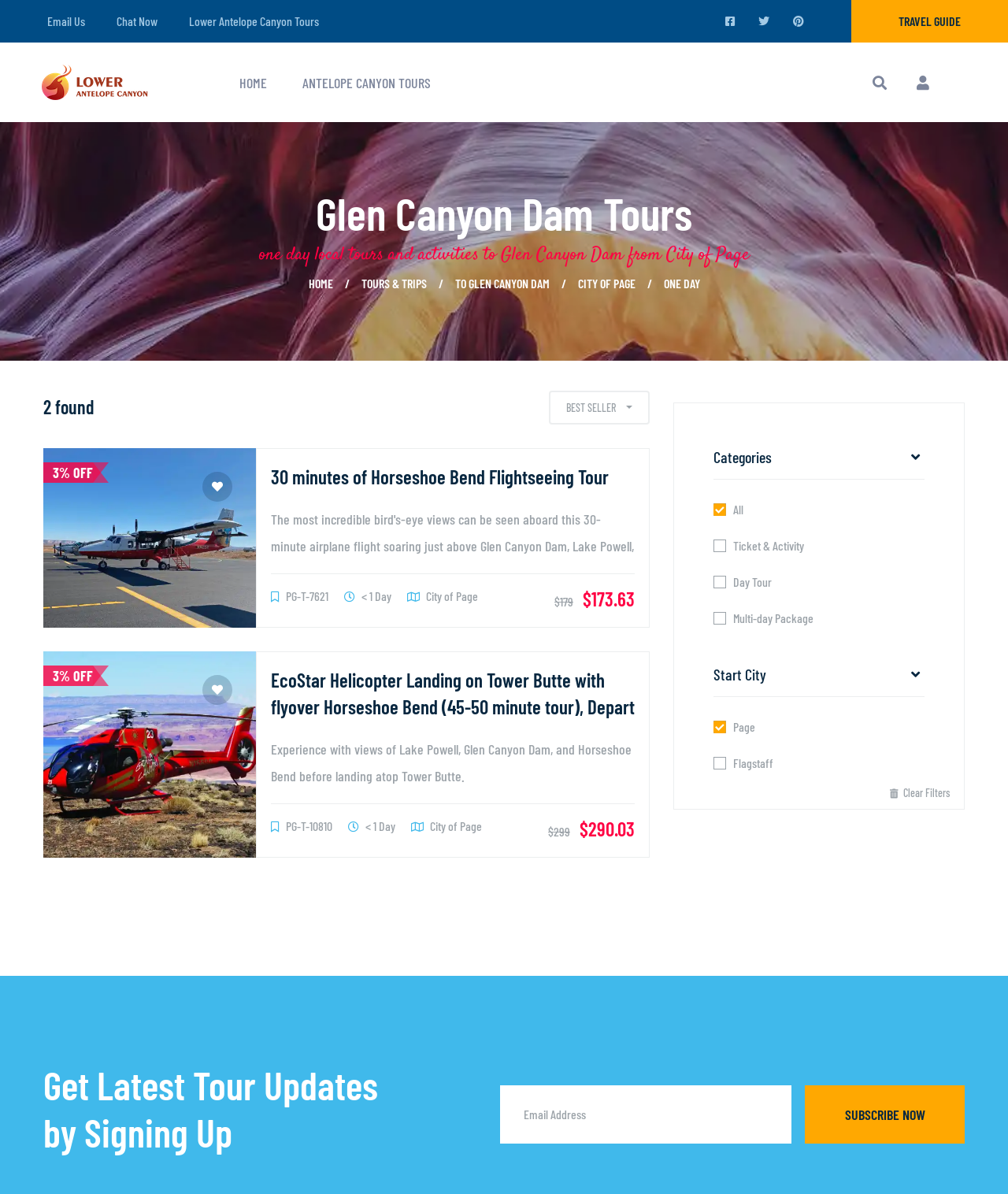Please find the bounding box coordinates (top-left x, top-left y, bottom-right x, bottom-right y) in the screenshot for the UI element described as follows: Chat Now

[0.116, 0.007, 0.156, 0.029]